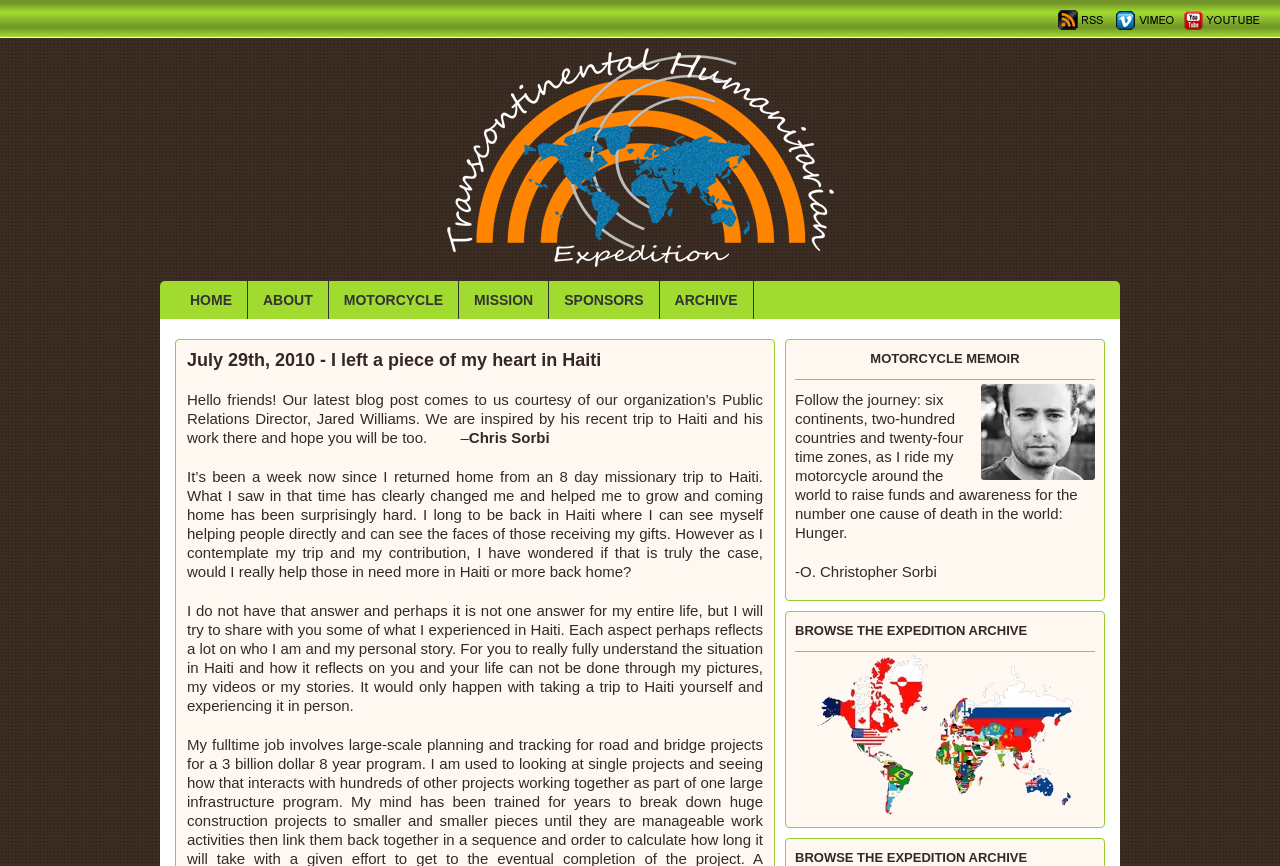For the element described, predict the bounding box coordinates as (top-left x, top-left y, bottom-right x, bottom-right y). All values should be between 0 and 1. Element description: alt="Transcotinental Humanitarian Expedition"

[0.349, 0.292, 0.651, 0.312]